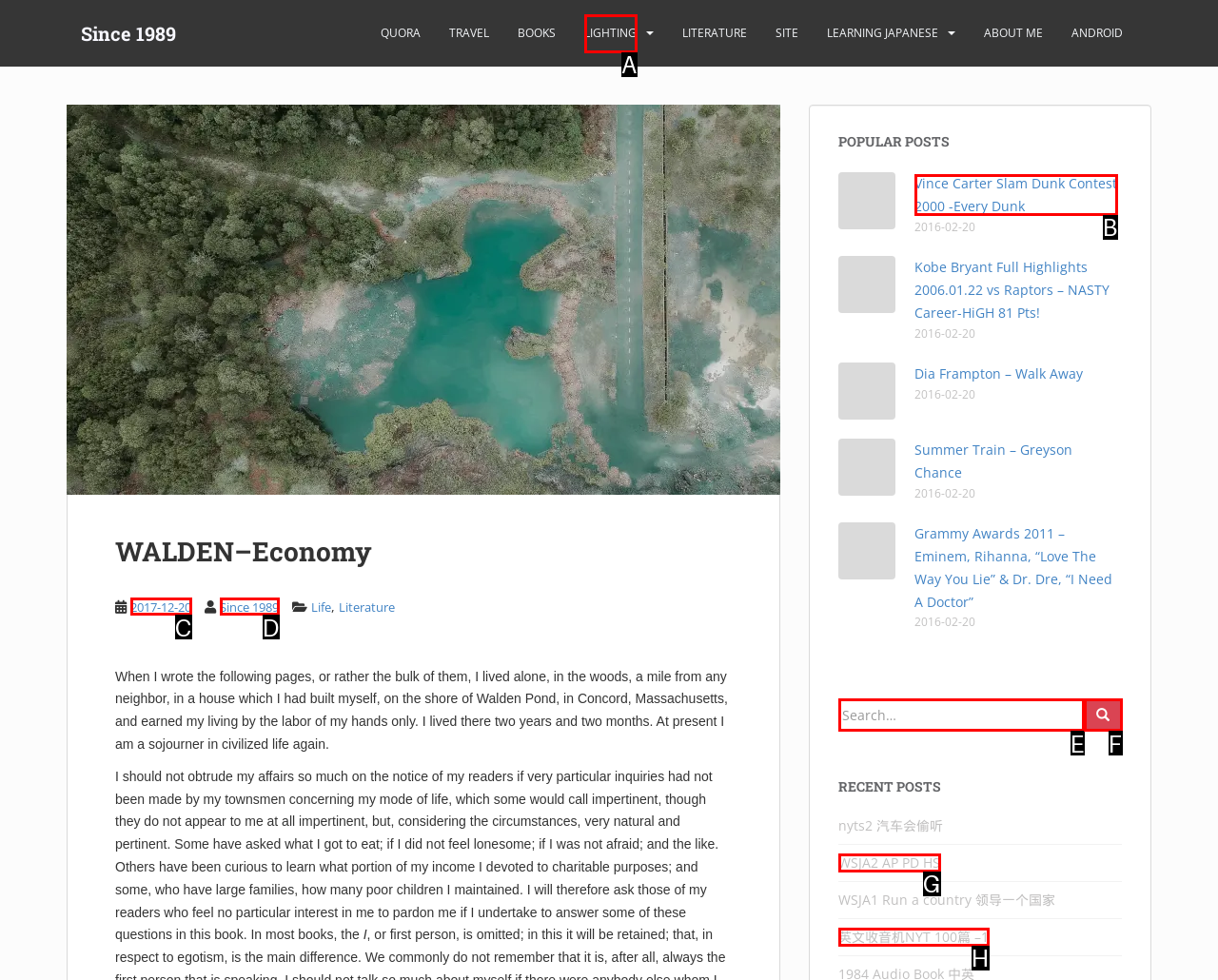Match the description to the correct option: Over 700 5-Star Reviews! .cls-9{fill:#ffd954;stroke:none;stroke-miterlimit:10;}
Provide the letter of the matching option directly.

None